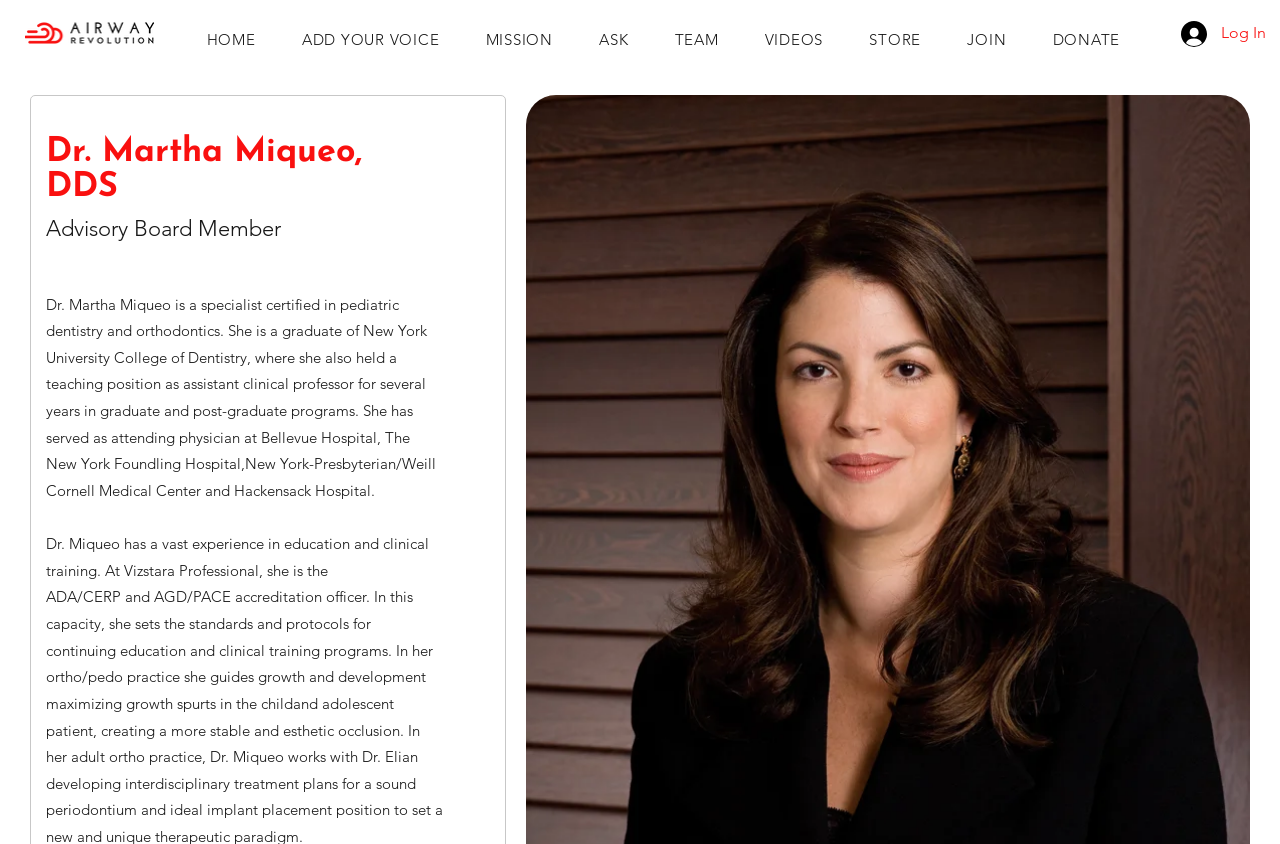What is Dr. Martha Miqueo's profession?
Give a one-word or short phrase answer based on the image.

Pediatric dentist and orthodontist